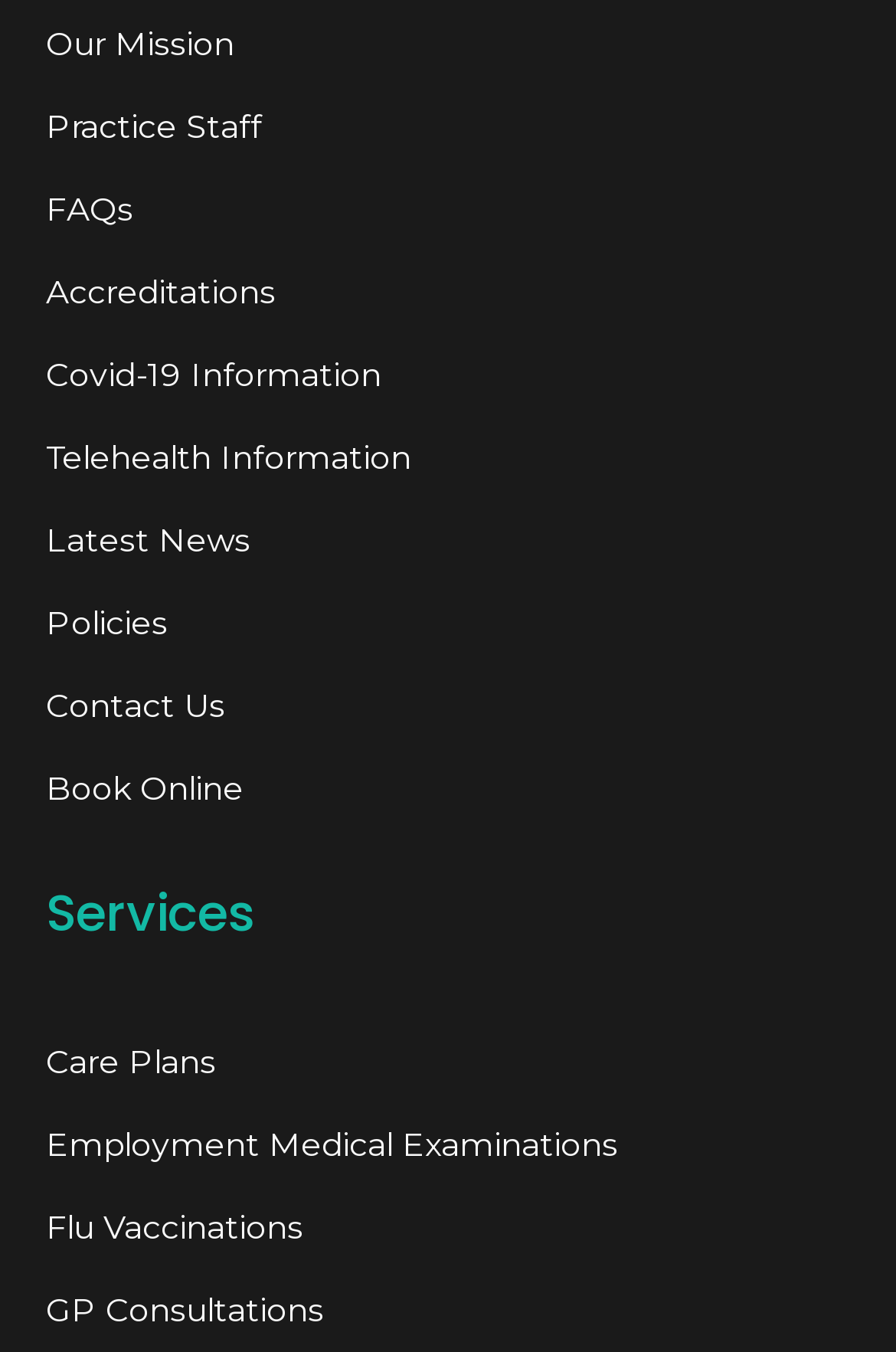How can I schedule an appointment with this practice?
Answer the question with a single word or phrase derived from the image.

Book Online